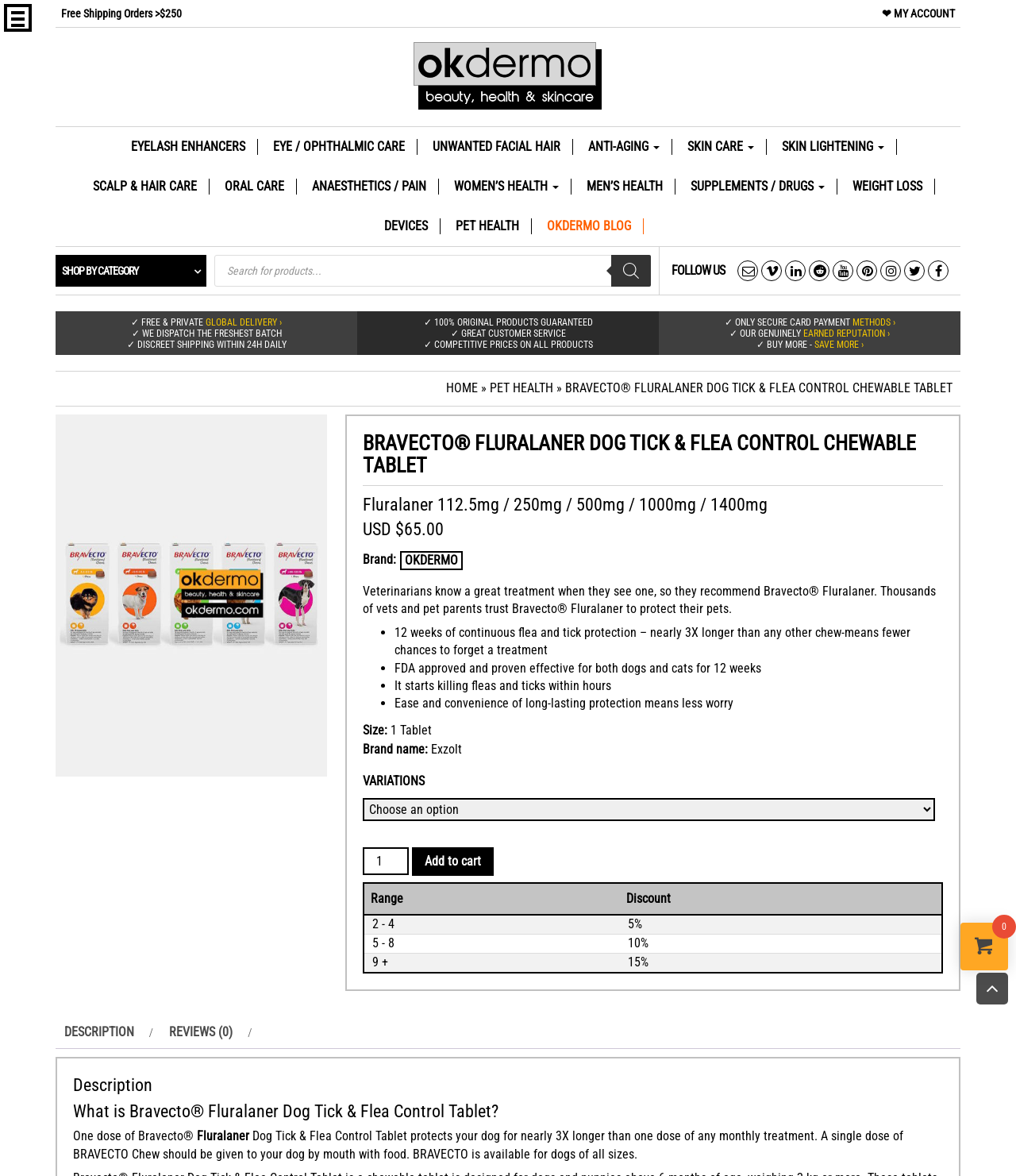Find the bounding box coordinates for the HTML element specified by: "Anti-Aging".

[0.567, 0.118, 0.662, 0.132]